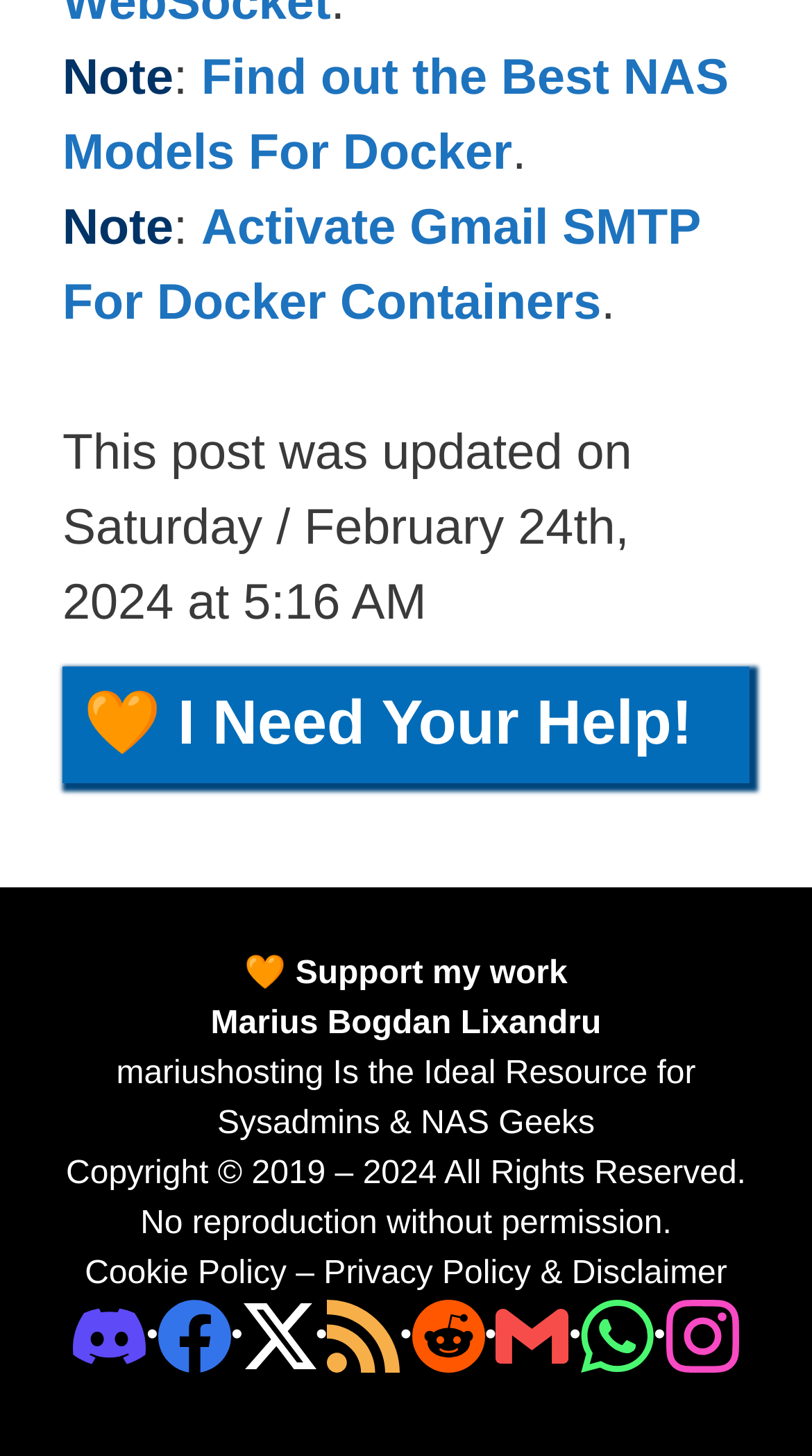Could you highlight the region that needs to be clicked to execute the instruction: "Read Cookie policy"?

None